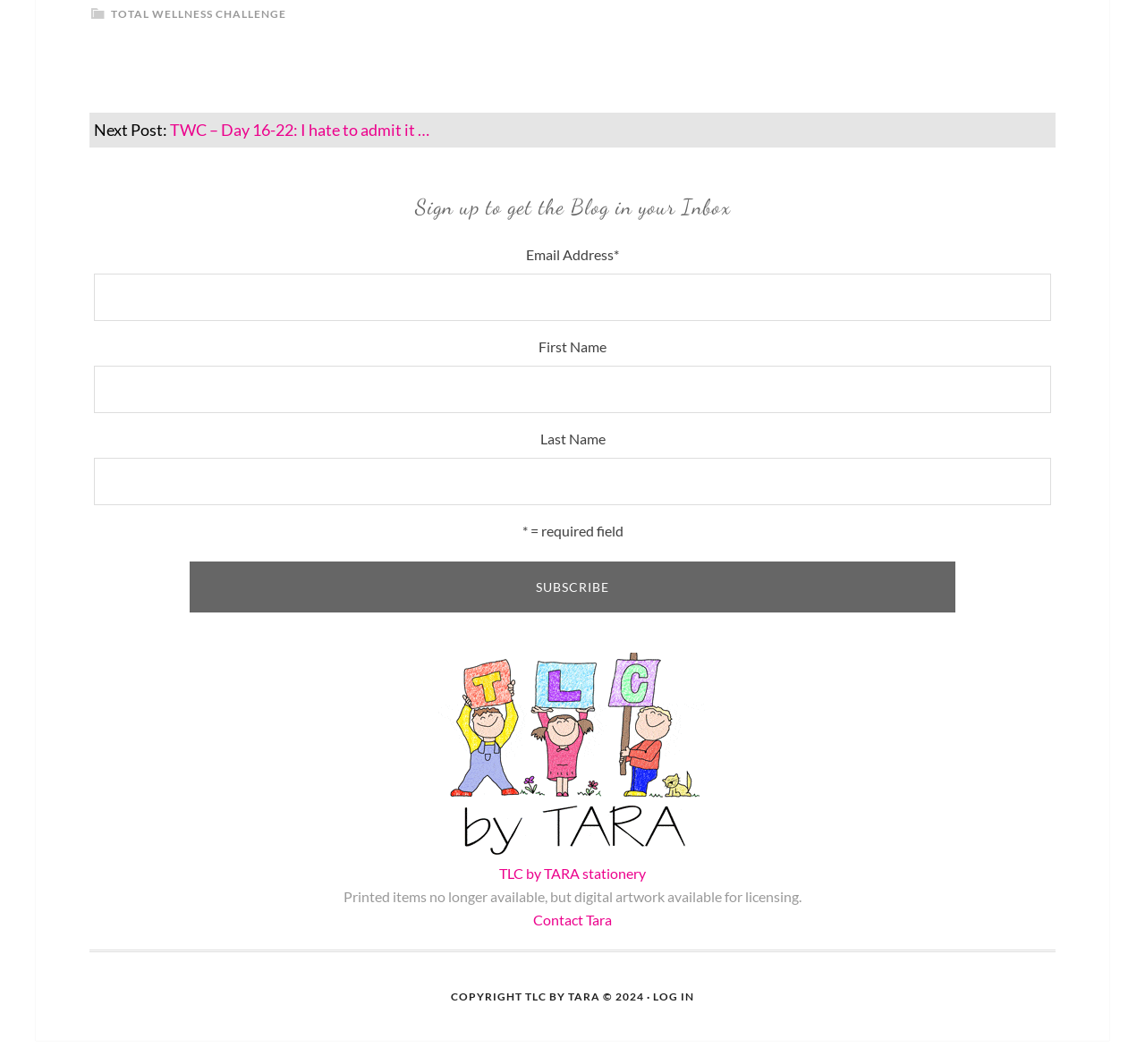Locate the bounding box coordinates of the element that should be clicked to fulfill the instruction: "Log in".

[0.57, 0.93, 0.606, 0.942]